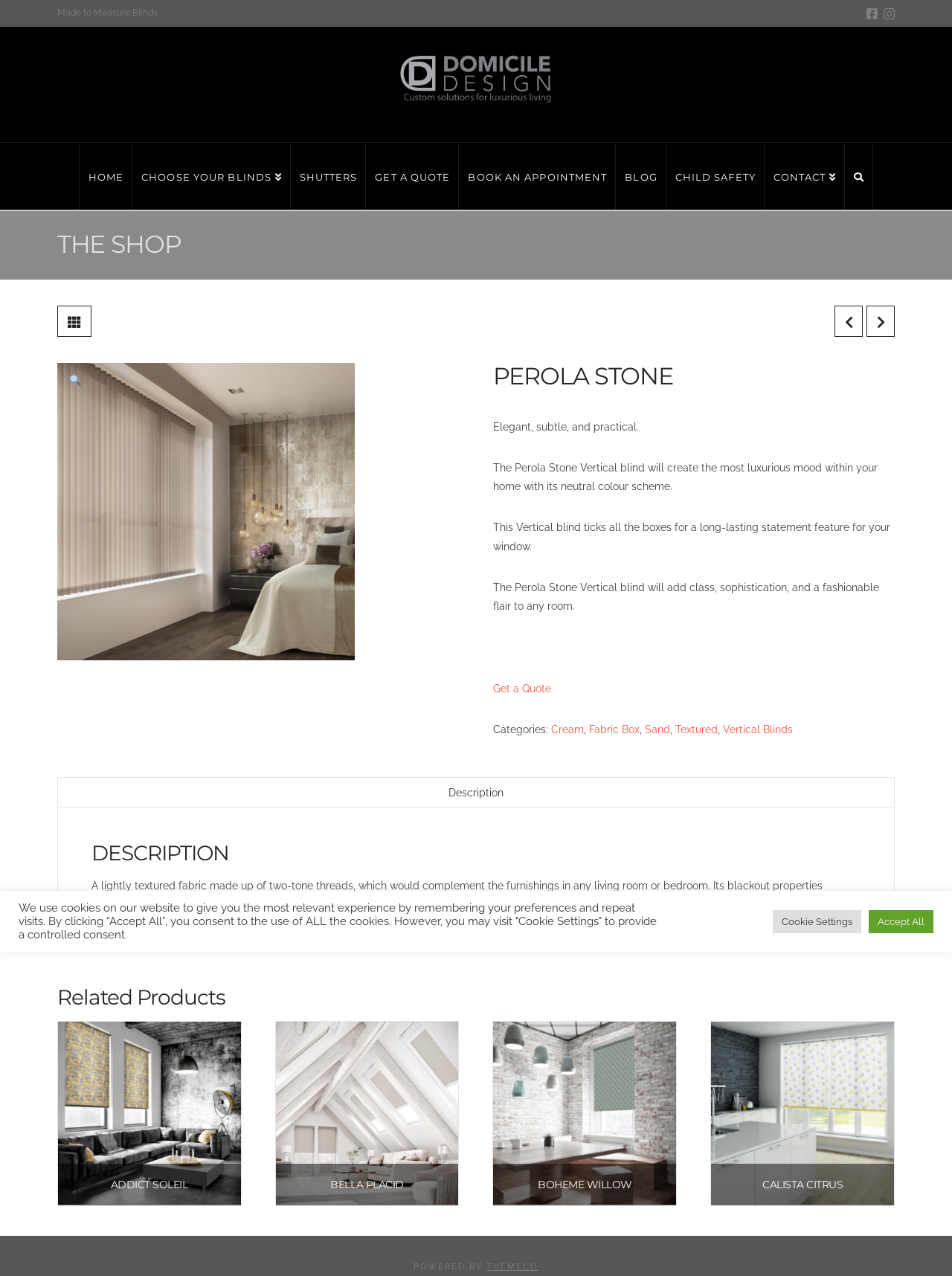What are the blackout properties of Perola Stone?
Look at the webpage screenshot and answer the question with a detailed explanation.

According to the webpage, the blackout properties of Perola Stone provide a room with privacy and a calming environment.